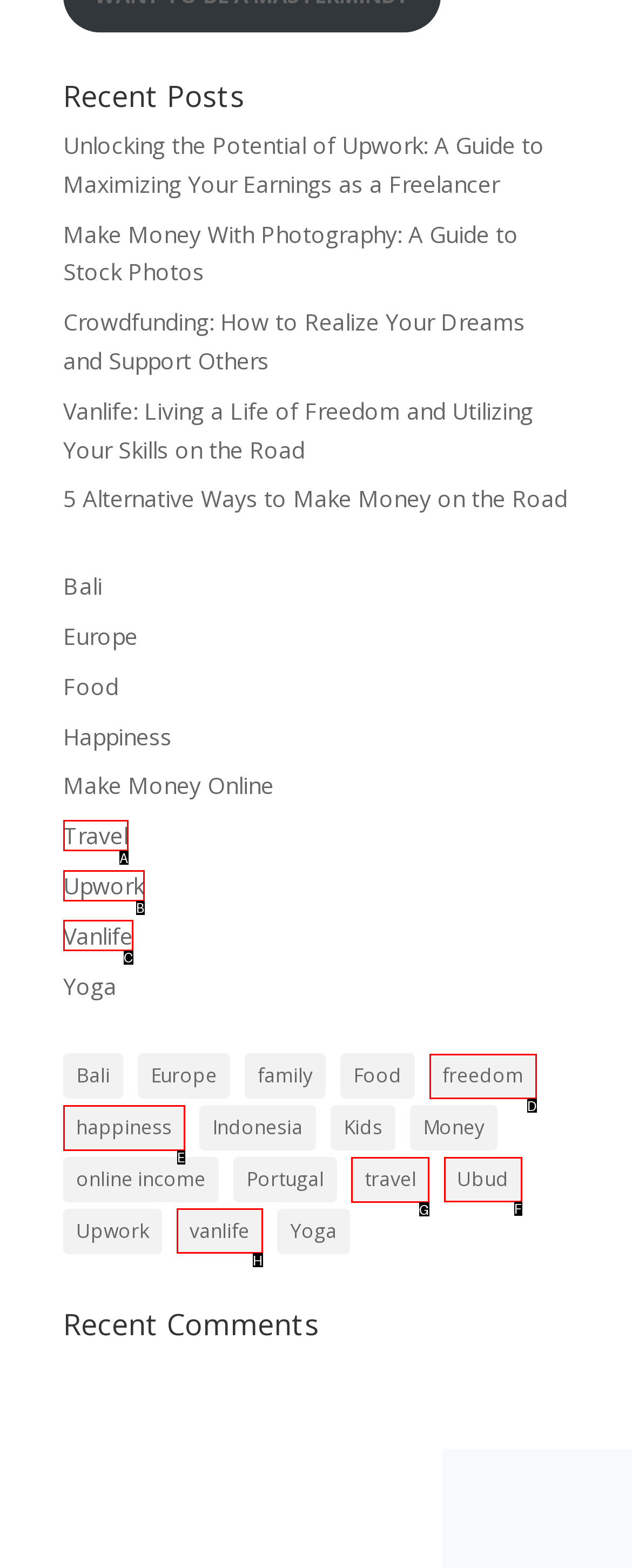Identify the correct UI element to click to achieve the task: Browse the 'travel' category.
Answer with the letter of the appropriate option from the choices given.

G